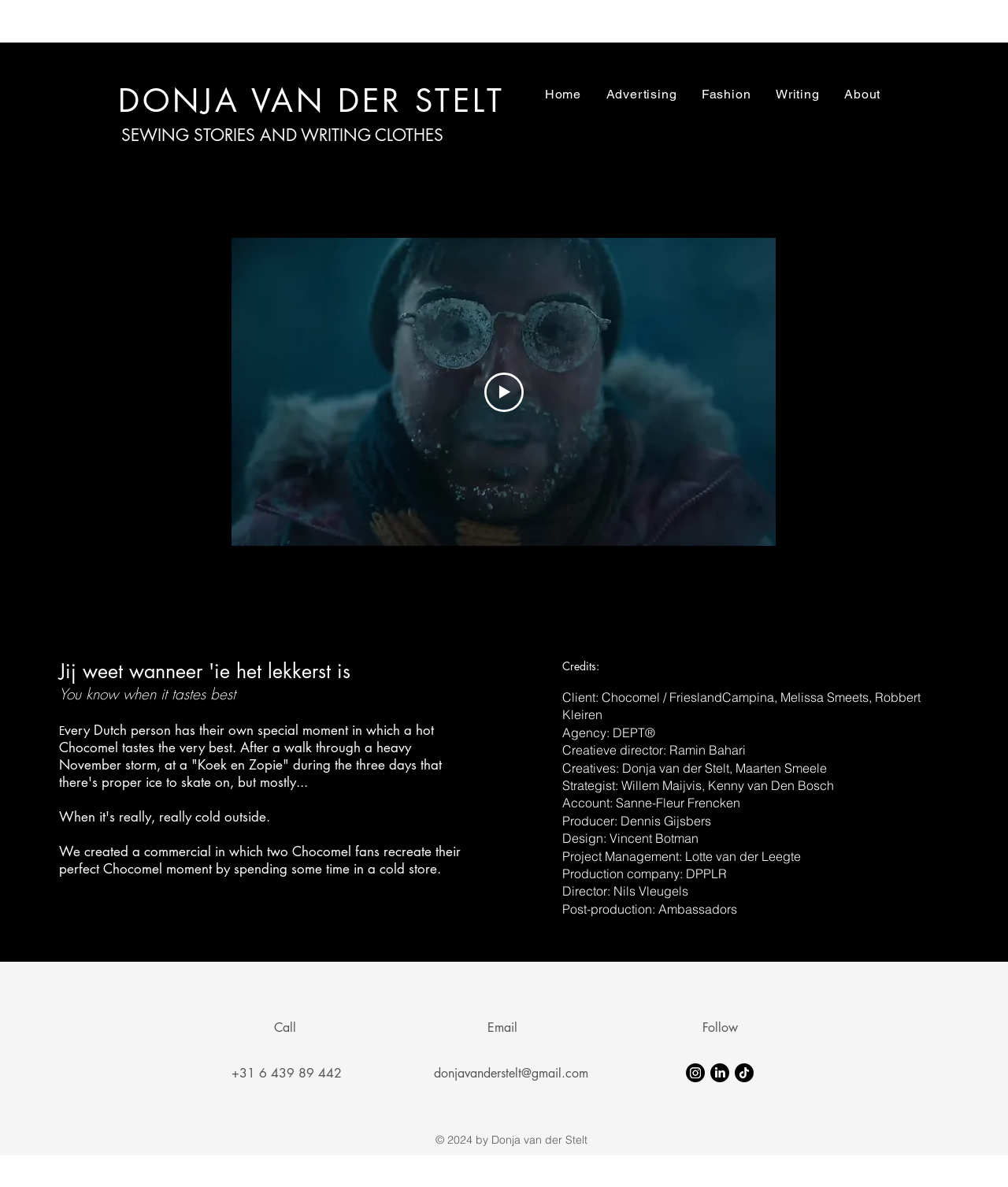Based on the element description, predict the bounding box coordinates (top-left x, top-left y, bottom-right x, bottom-right y) for the UI element in the screenshot: DONJA VAN DER STELT

[0.117, 0.068, 0.501, 0.102]